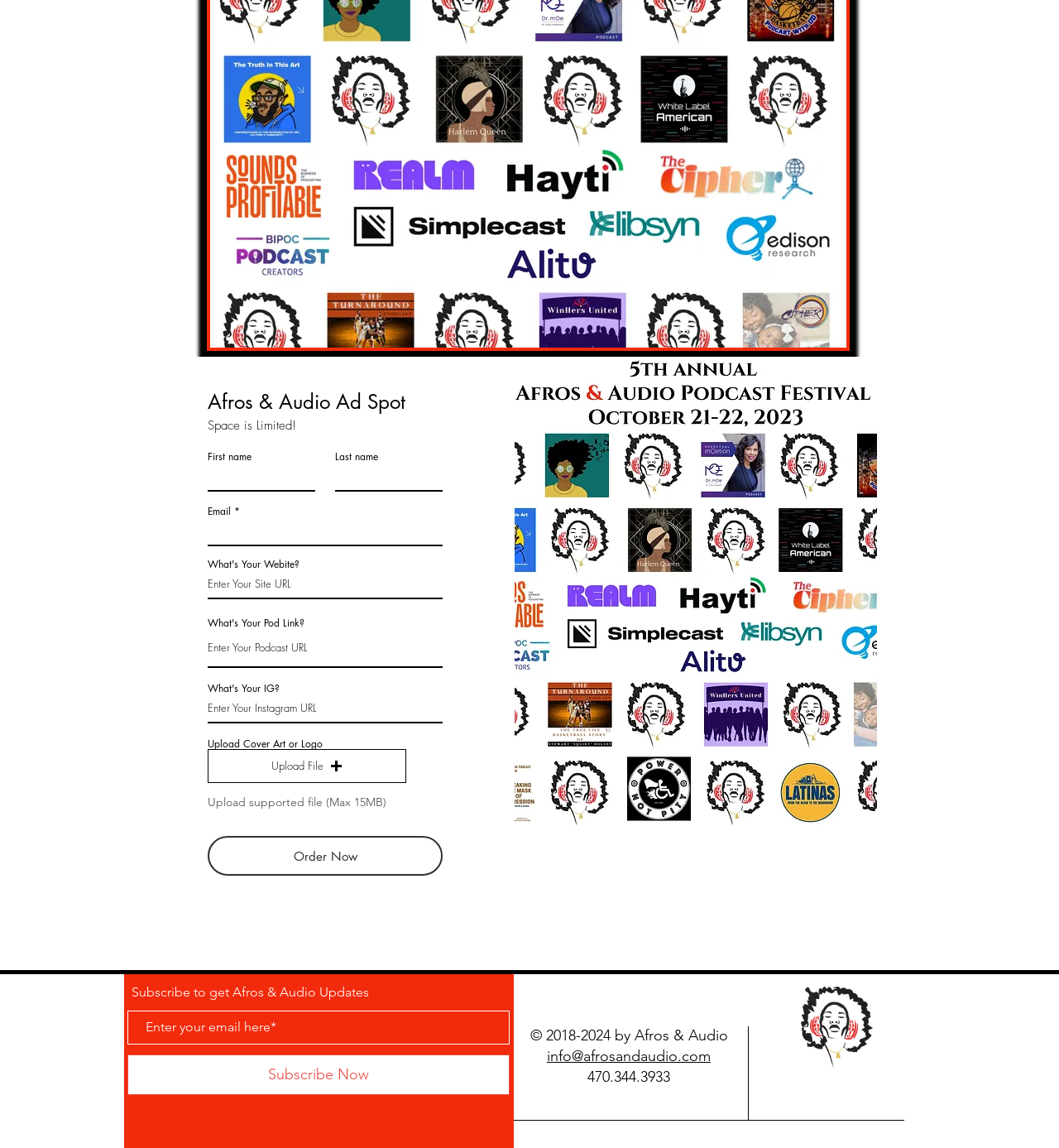Provide the bounding box coordinates of the UI element that matches the description: "Order Now".

[0.196, 0.728, 0.418, 0.763]